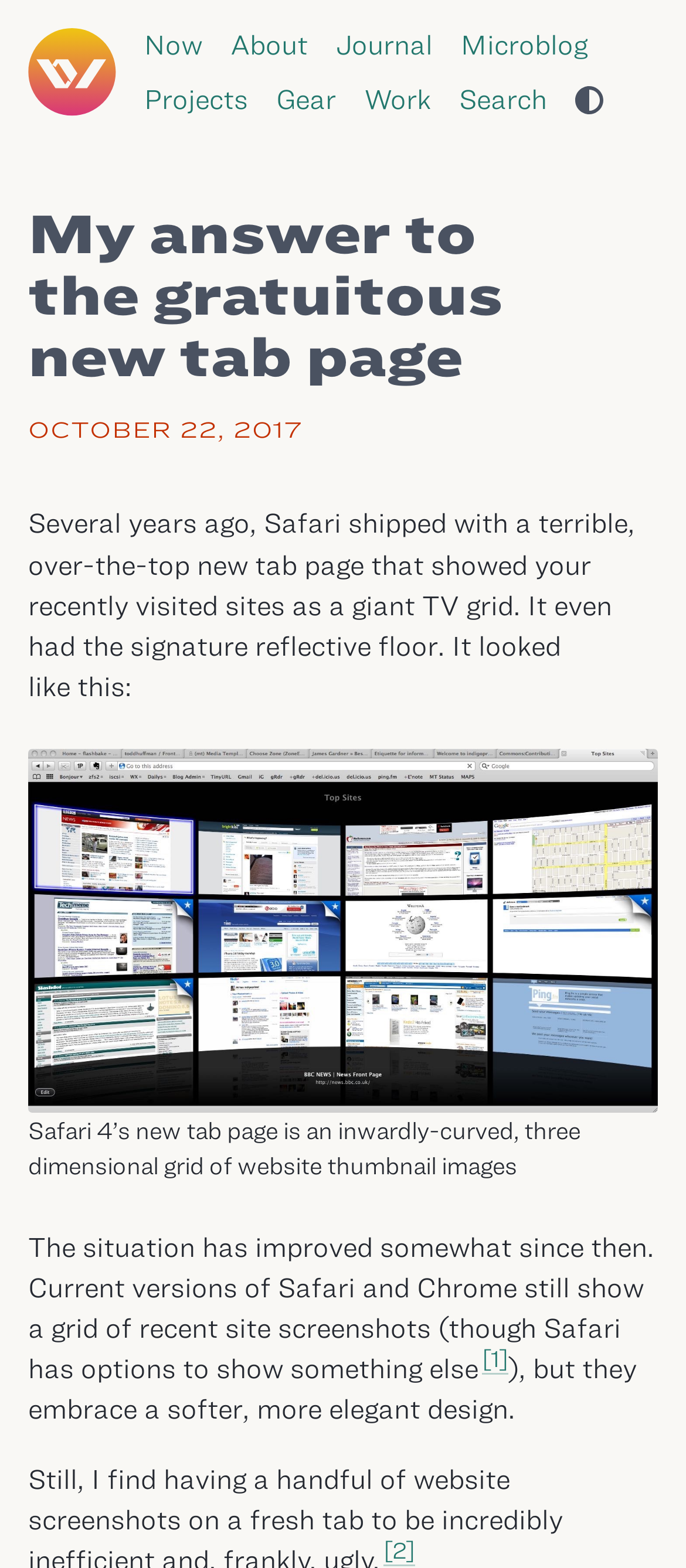How many superscript links are in the article?
Look at the screenshot and give a one-word or phrase answer.

2